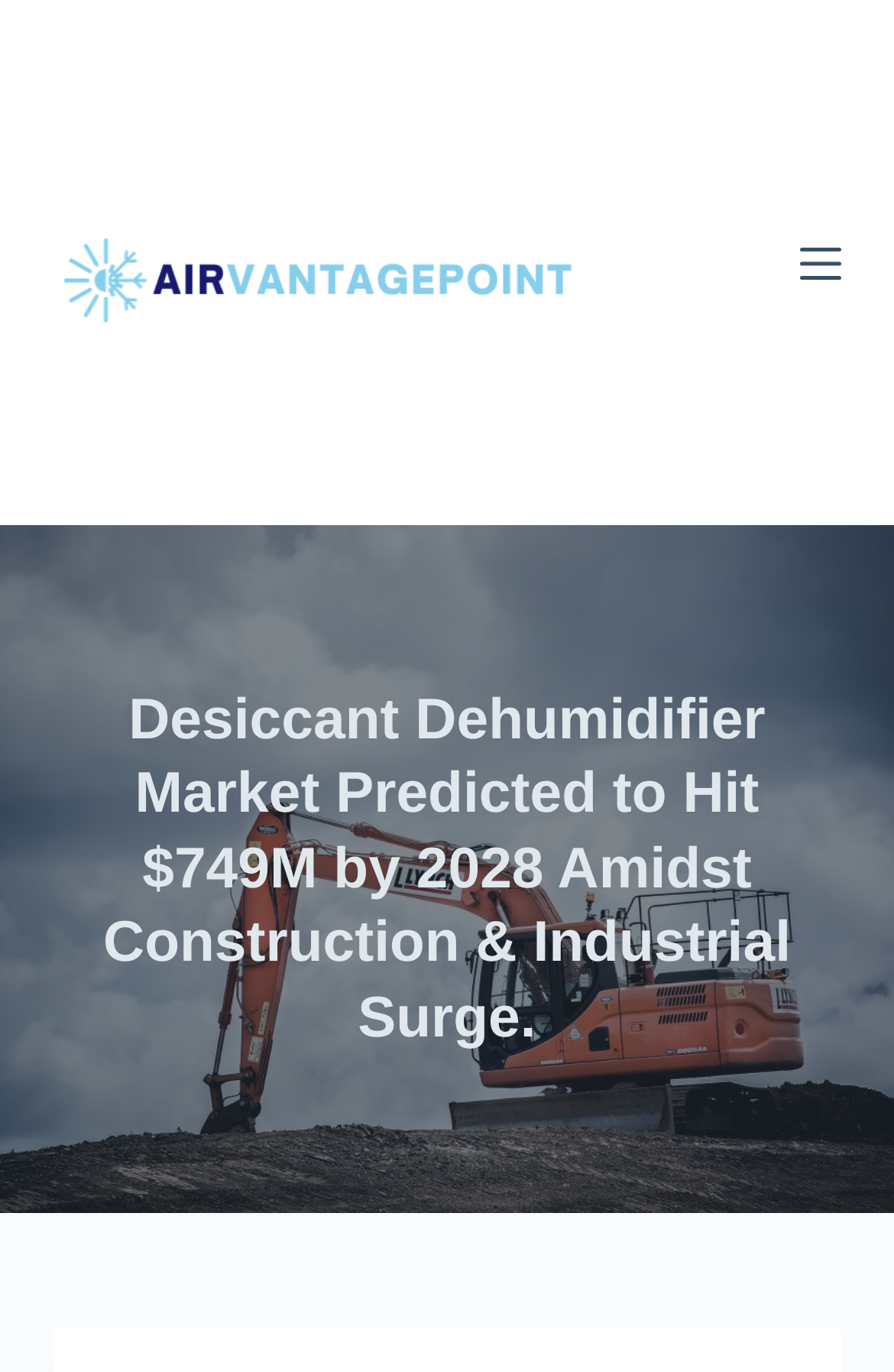What is the logo of the website?
Give a detailed response to the question by analyzing the screenshot.

The logo of the website can be found at the top left corner of the webpage, which is an image with the text 'airvantagepoint.com logo'.